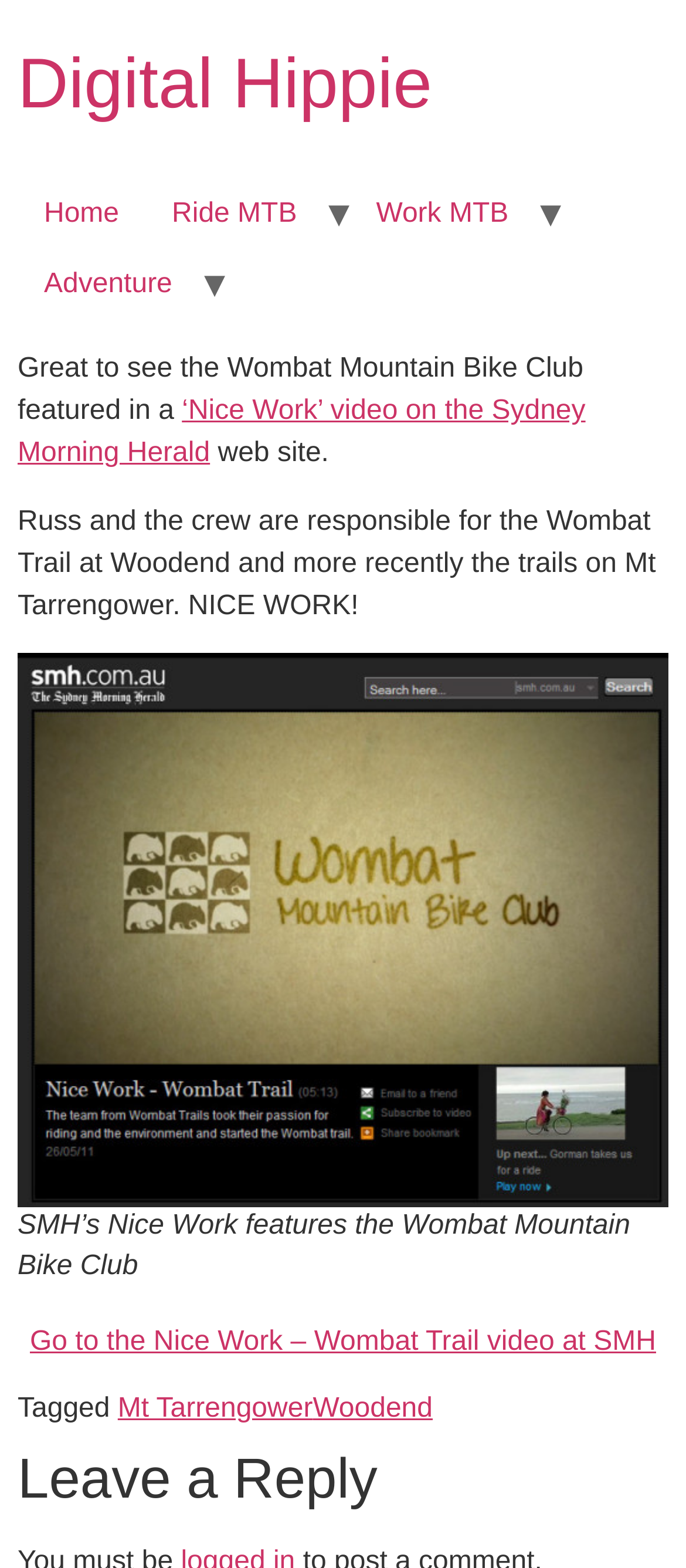Locate the bounding box coordinates of the clickable element to fulfill the following instruction: "Watch the 'Nice Work – Wombat Trail' video at SMH". Provide the coordinates as four float numbers between 0 and 1 in the format [left, top, right, bottom].

[0.044, 0.846, 0.956, 0.865]